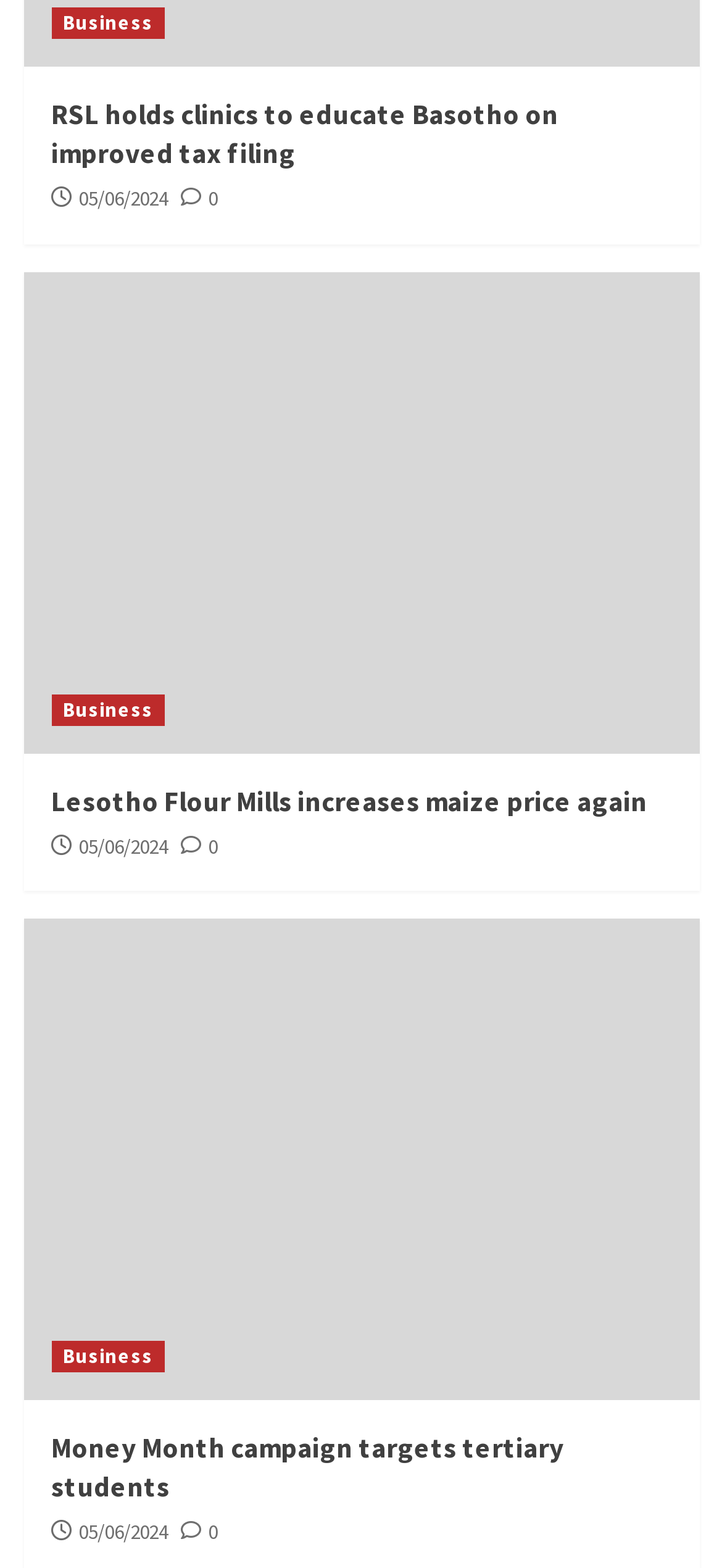Please analyze the image and give a detailed answer to the question:
What is the title of the second news article?

I looked at the headings on the page and found that the second heading is 'Lesotho Flour Mills increases maize price again', which is the title of the second news article.